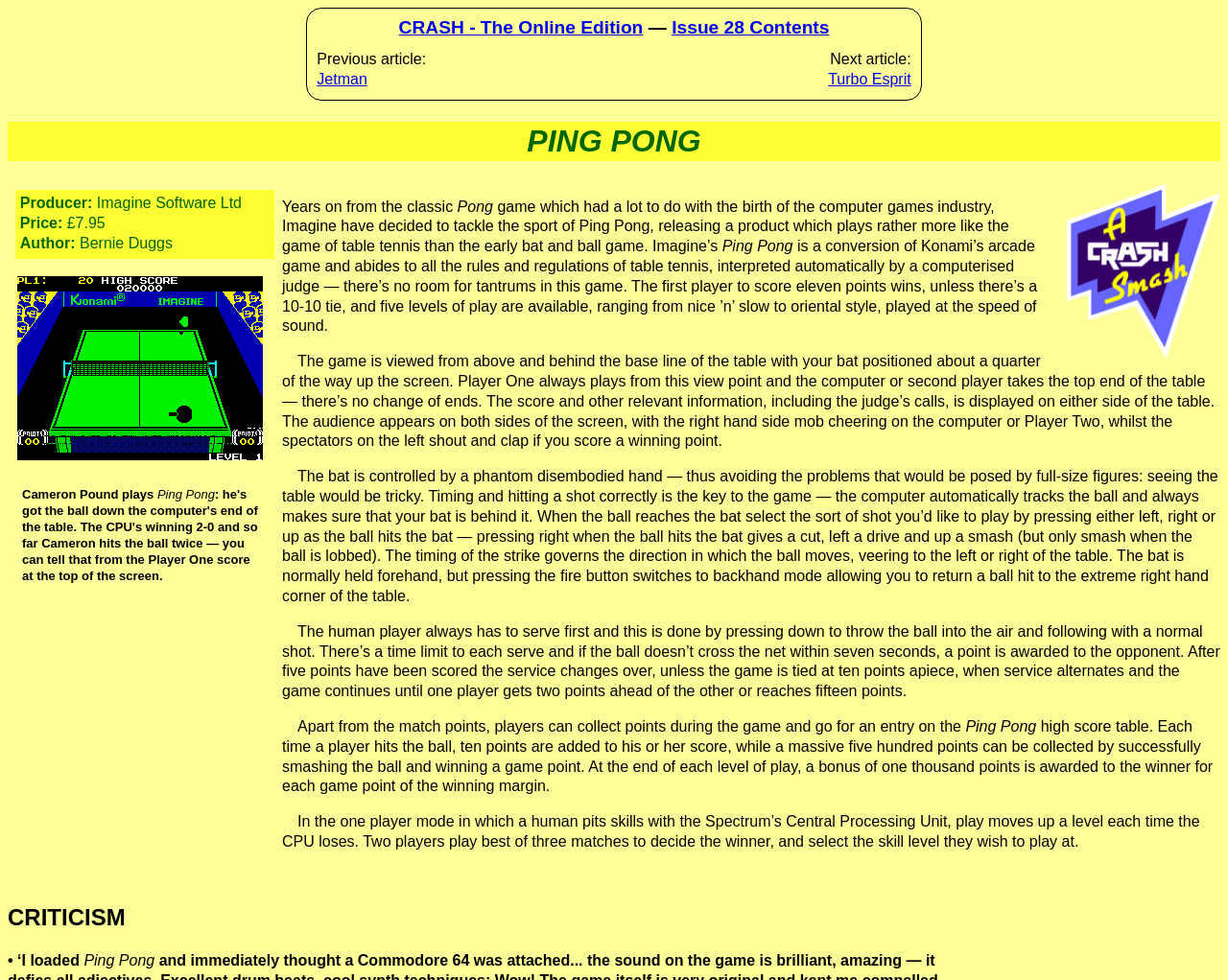Bounding box coordinates should be in the format (top-left x, top-left y, bottom-right x, bottom-right y) and all values should be floating point numbers between 0 and 1. Determine the bounding box coordinate for the UI element described as: Turbo Esprit

[0.674, 0.072, 0.742, 0.089]